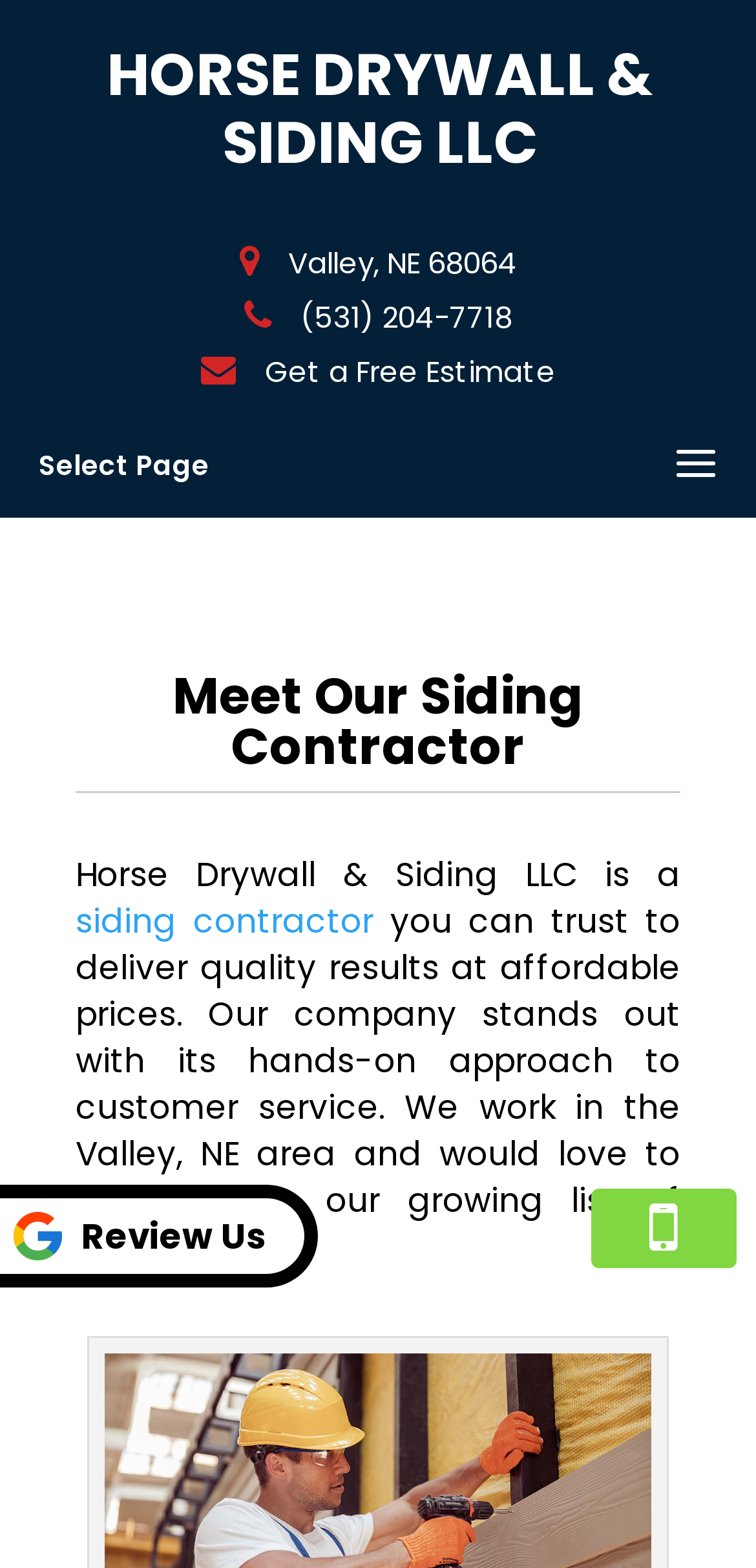Provide a single word or phrase answer to the question: 
What is the name of the company?

Horse Drywall & Siding LLC